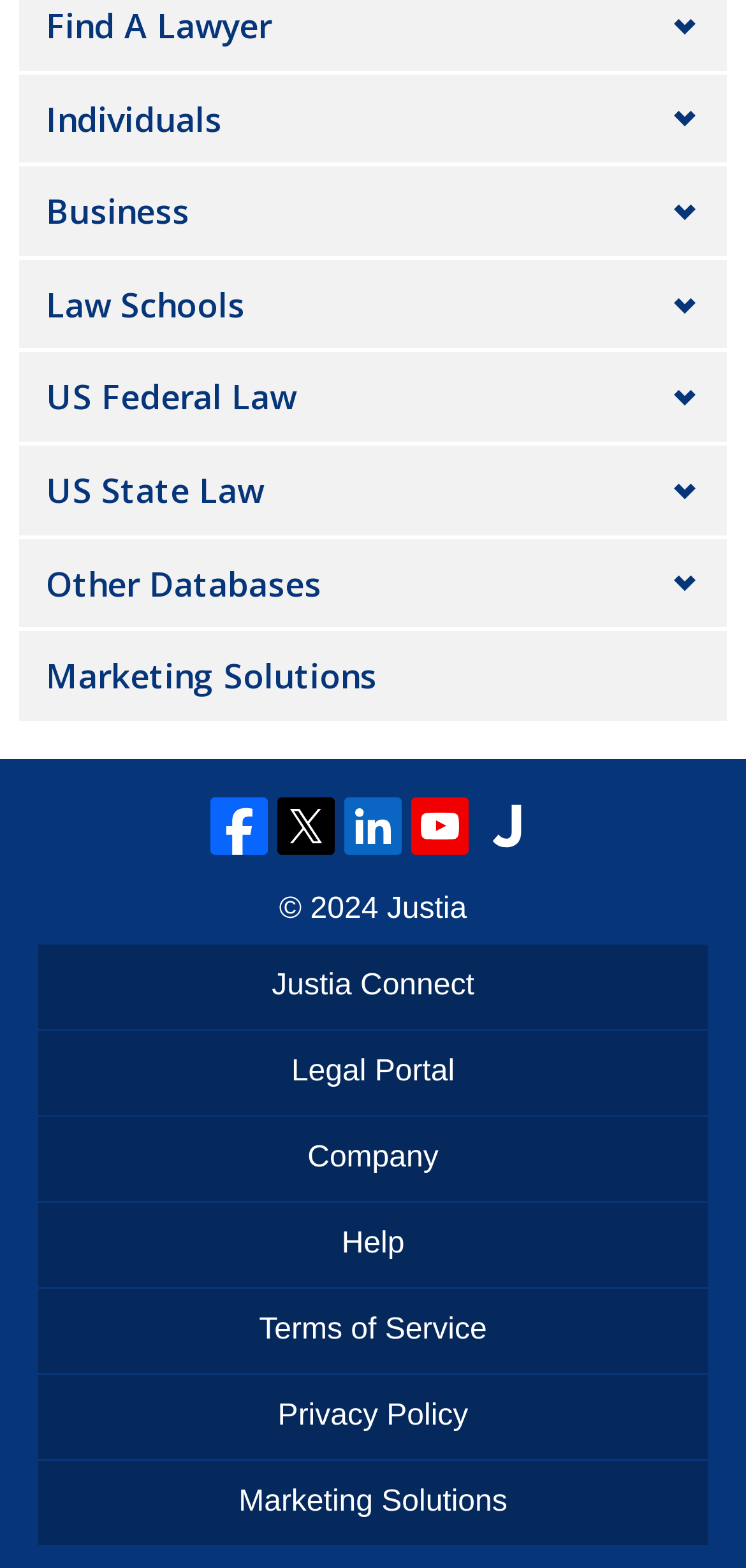Identify the bounding box coordinates for the element that needs to be clicked to fulfill this instruction: "Visit Facebook". Provide the coordinates in the format of four float numbers between 0 and 1: [left, top, right, bottom].

[0.282, 0.508, 0.359, 0.545]